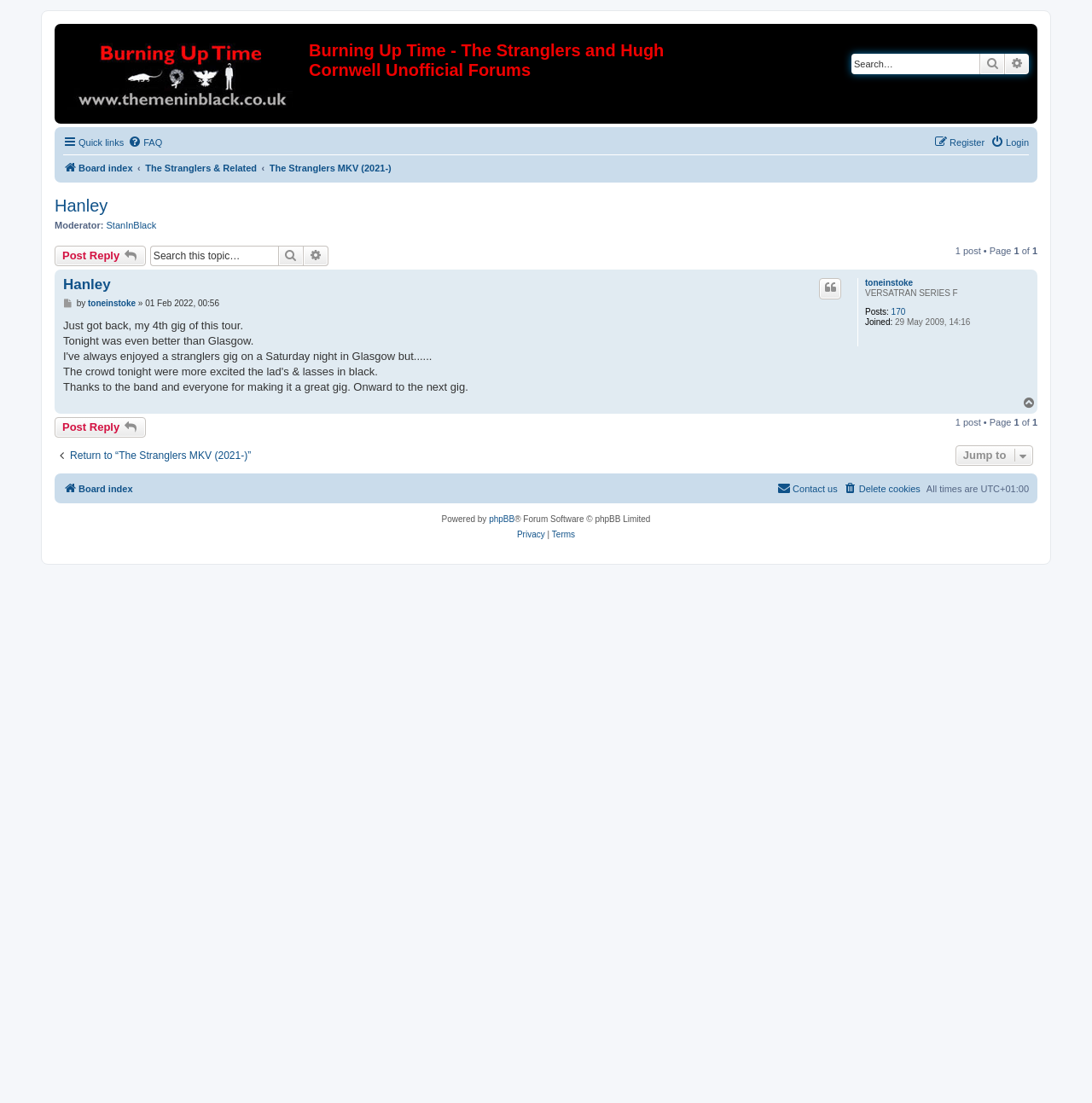Locate the bounding box coordinates of the UI element described by: "The Stranglers MKV (2021-)". Provide the coordinates as four float numbers between 0 and 1, formatted as [left, top, right, bottom].

[0.247, 0.143, 0.358, 0.162]